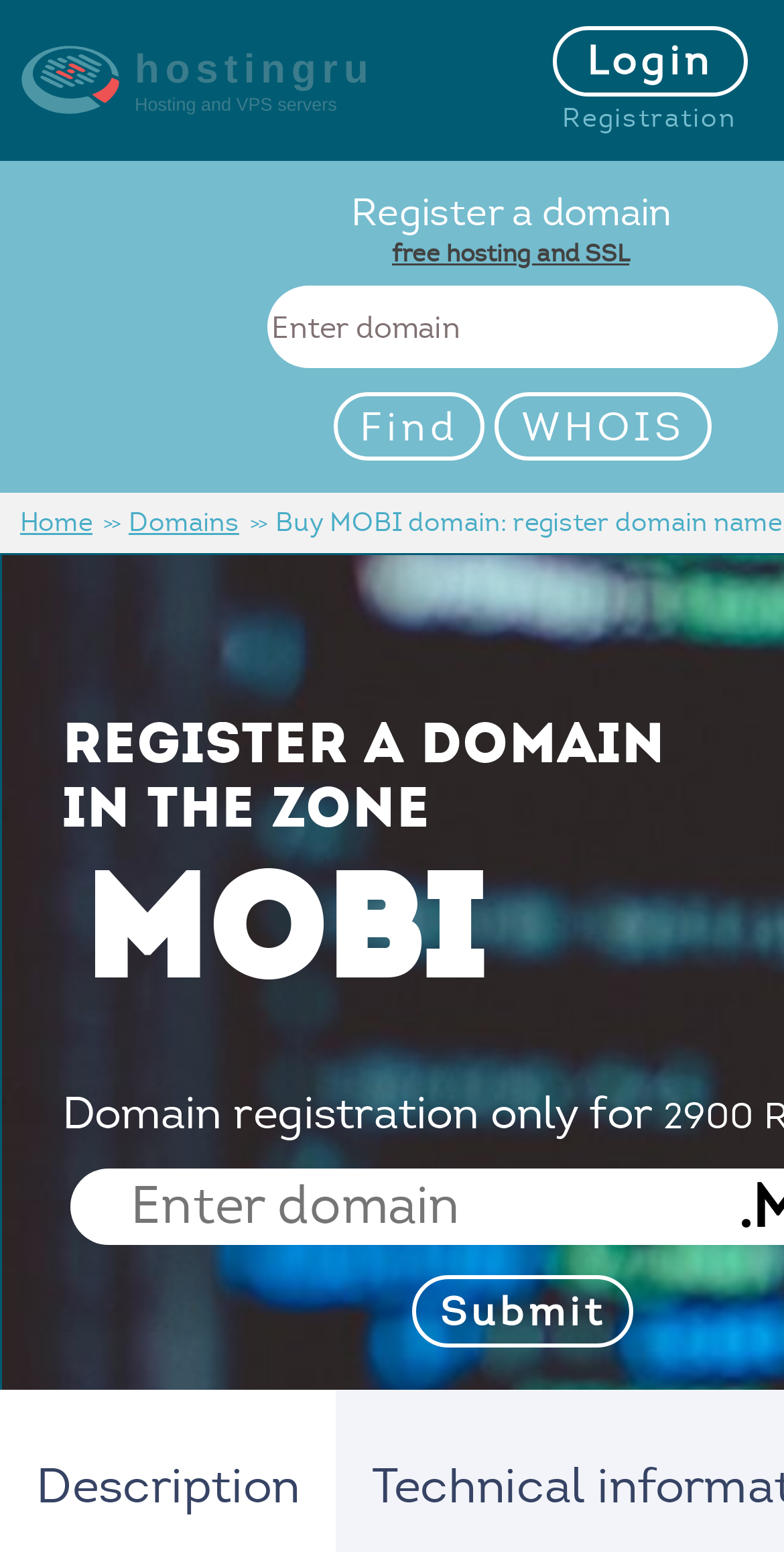What is the function of the 'WHOIS' link?
Using the image as a reference, answer the question in detail.

The 'WHOIS' link is likely used to retrieve information about a specific domain, such as its ownership and registration details. This is a common feature on domain registration websites.